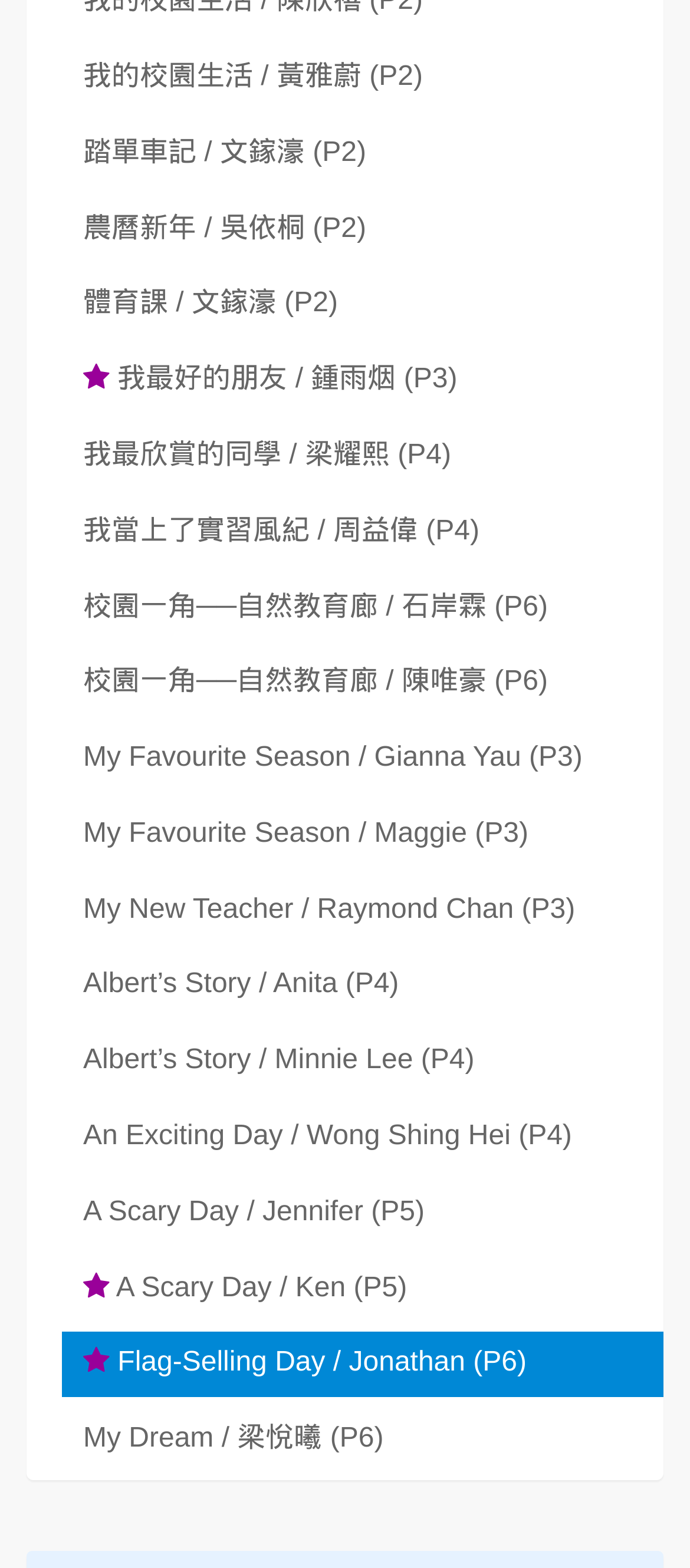Answer the following query concisely with a single word or phrase:
What is the last link on the webpage?

My Dream / 梁悅曦 (P6)